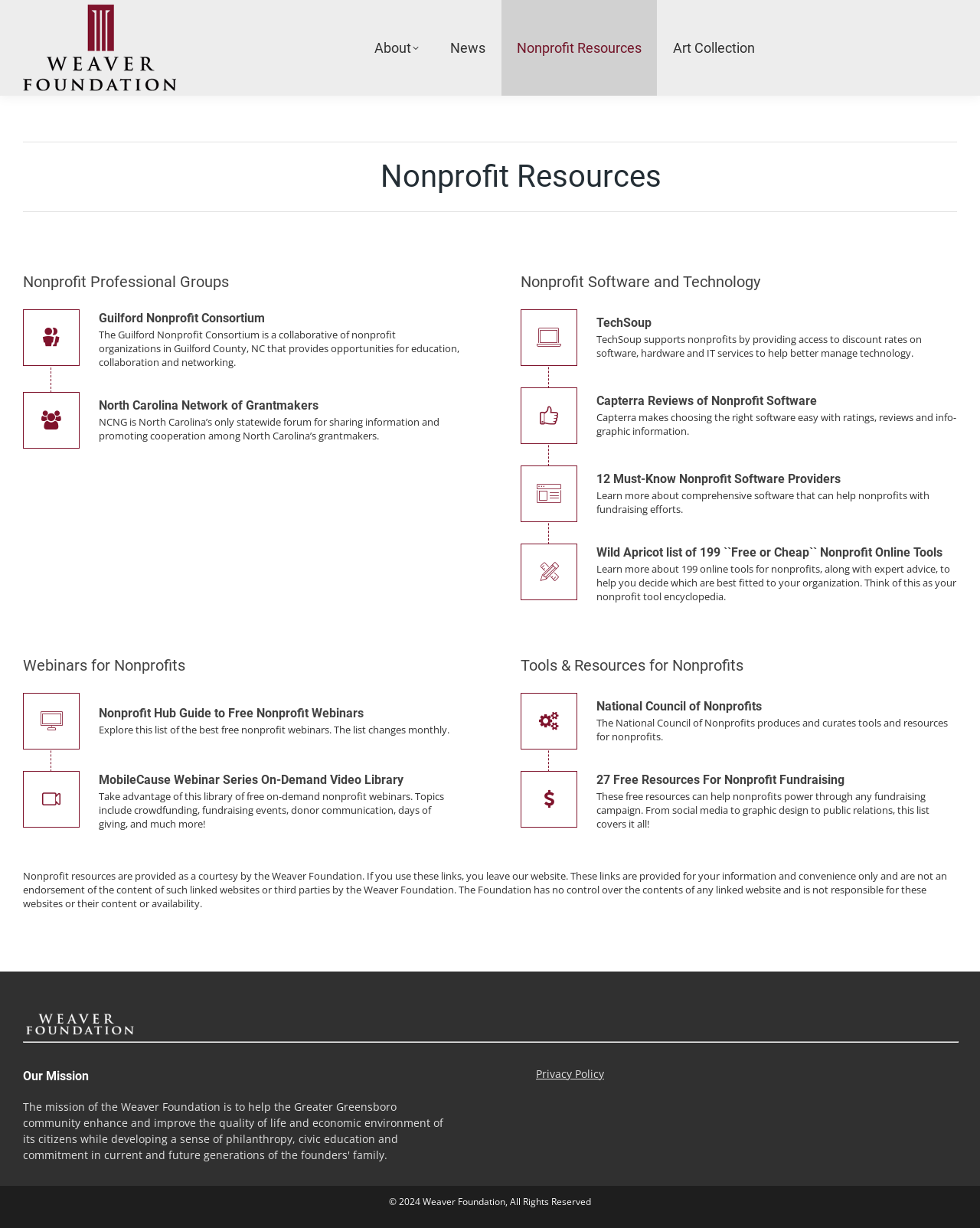Based on the element description: "News", identify the bounding box coordinates for this UI element. The coordinates must be four float numbers between 0 and 1, listed as [left, top, right, bottom].

[0.443, 0.0, 0.511, 0.078]